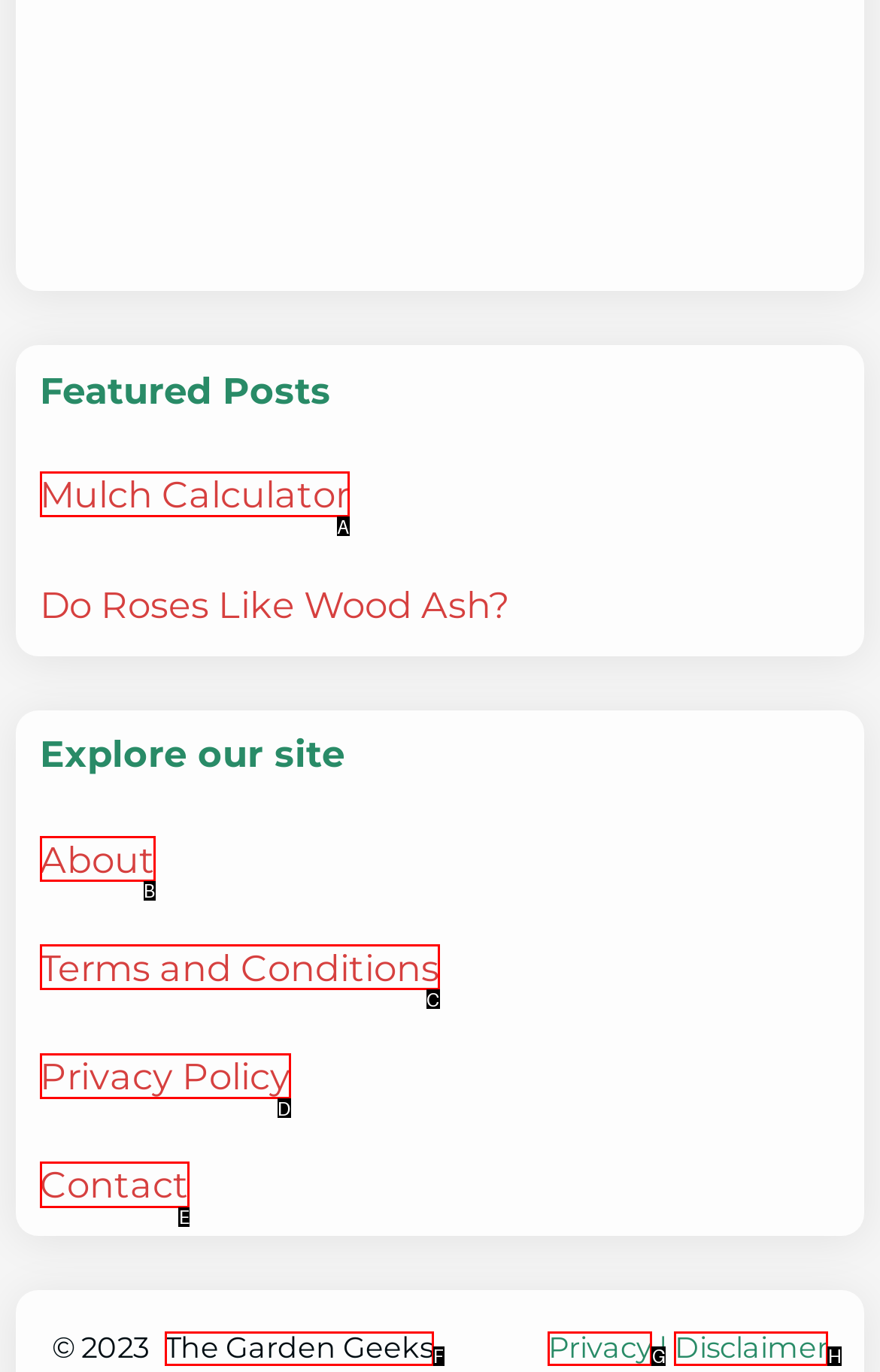Choose the UI element you need to click to carry out the task: Contact the website.
Respond with the corresponding option's letter.

E